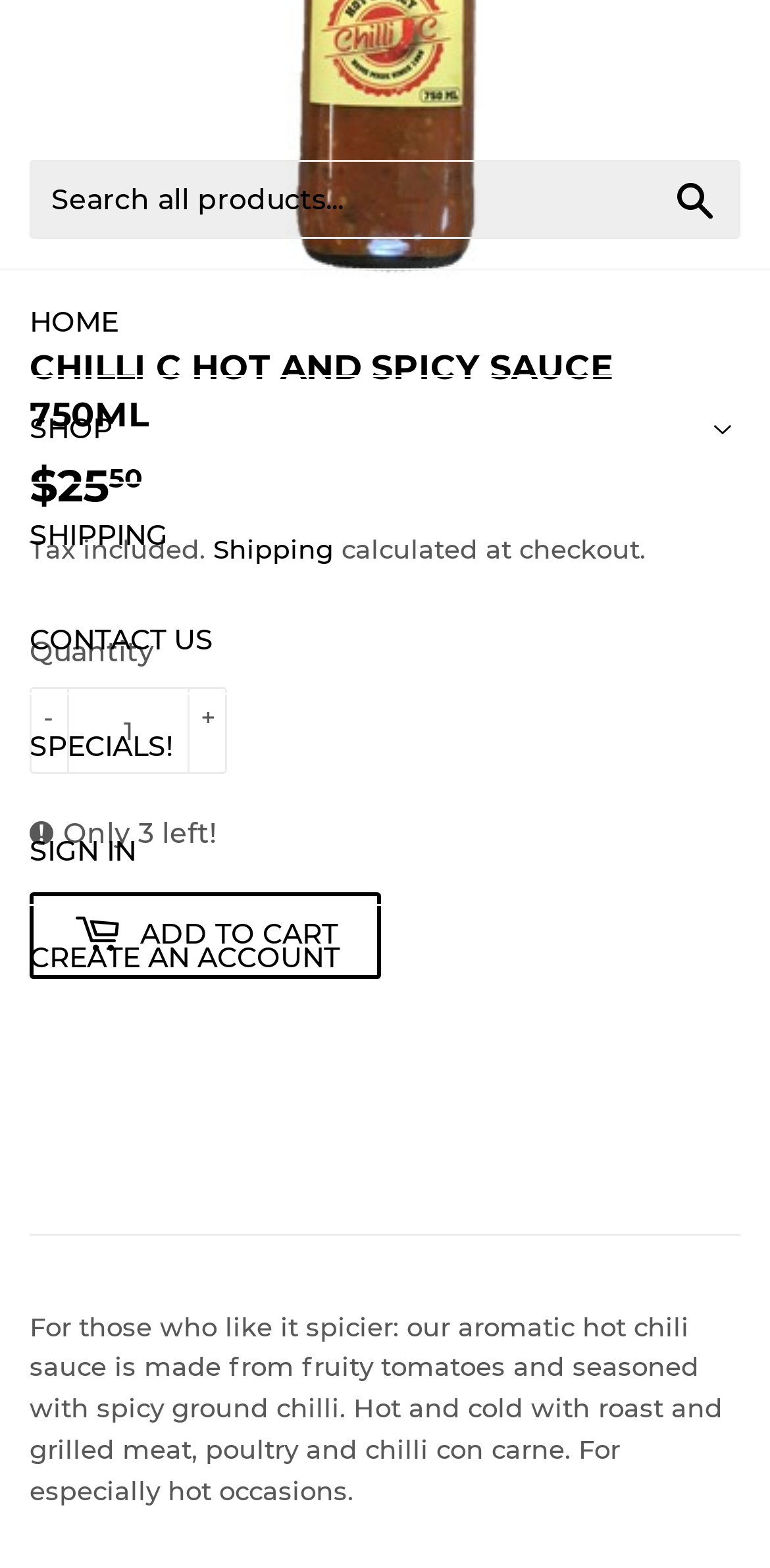Find the UI element described as: "parent_node: SHOP aria-label="Shop Menu"" and predict its bounding box coordinates. Ensure the coordinates are four float numbers between 0 and 1, [left, top, right, bottom].

[0.877, 0.24, 1.0, 0.307]